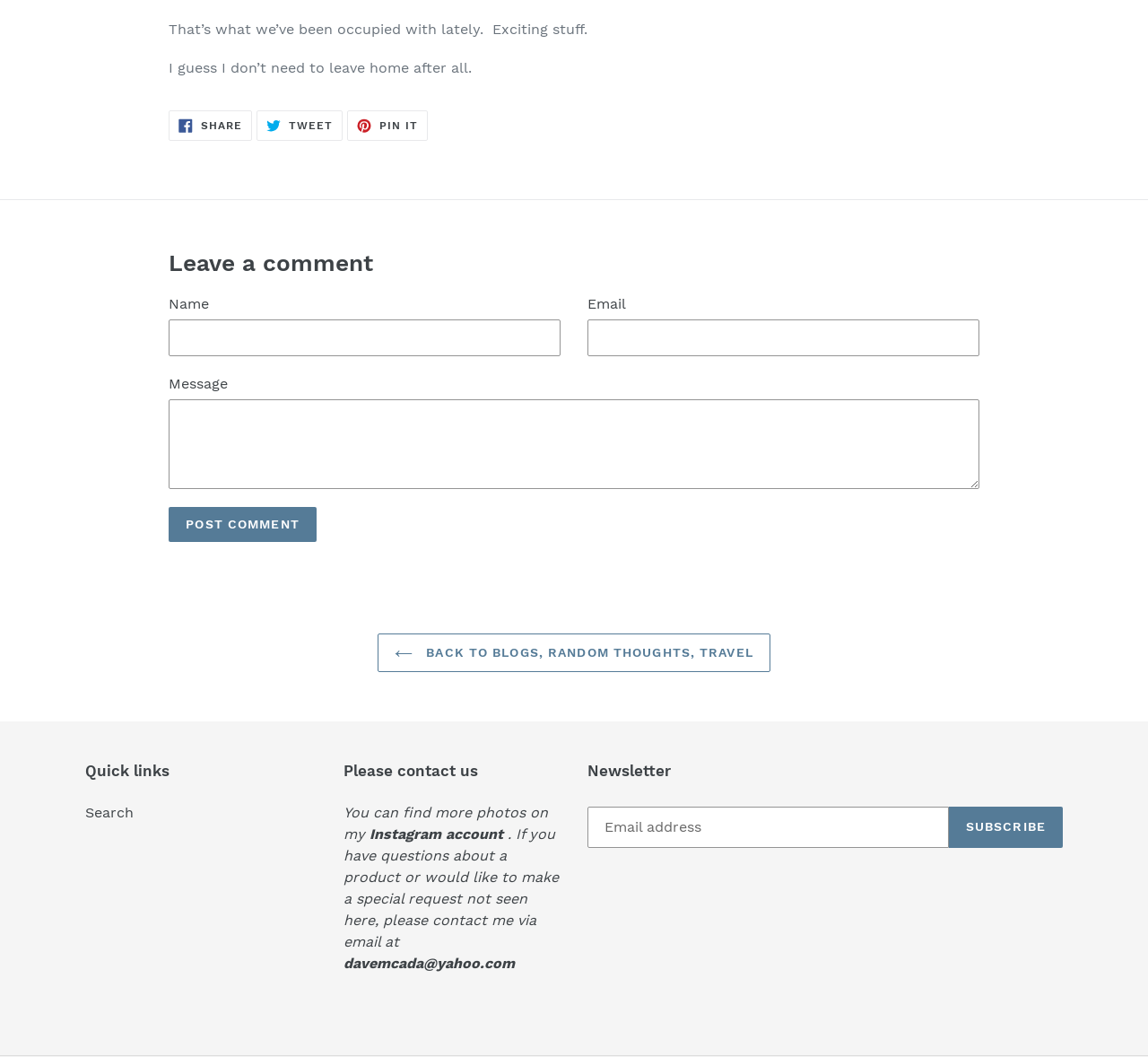Identify the bounding box for the element characterized by the following description: "parent_node: Name name="comment[author]"".

[0.147, 0.302, 0.488, 0.337]